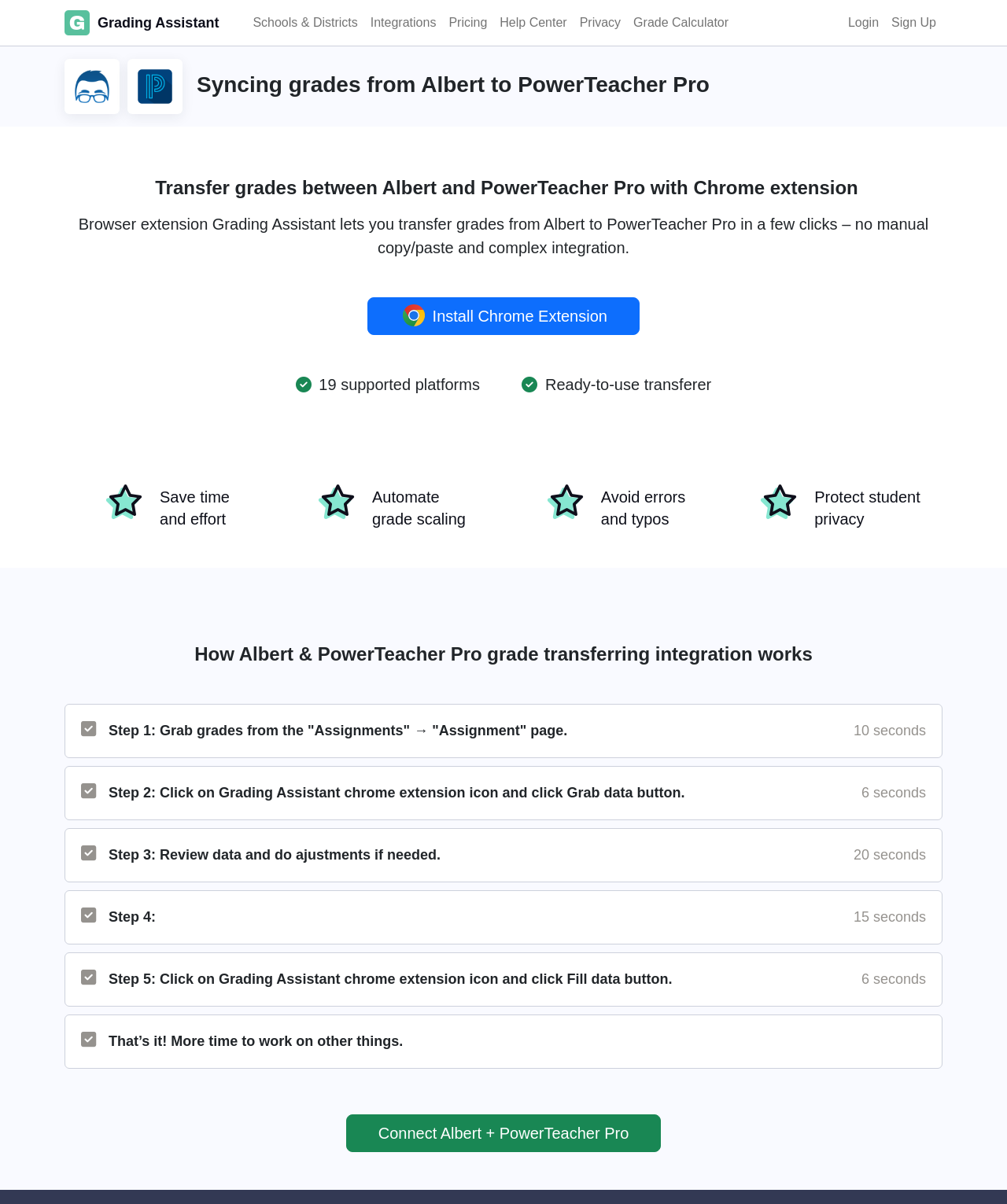Please find the bounding box coordinates of the element's region to be clicked to carry out this instruction: "Connect Albert + PowerTeacher Pro".

[0.344, 0.925, 0.656, 0.957]